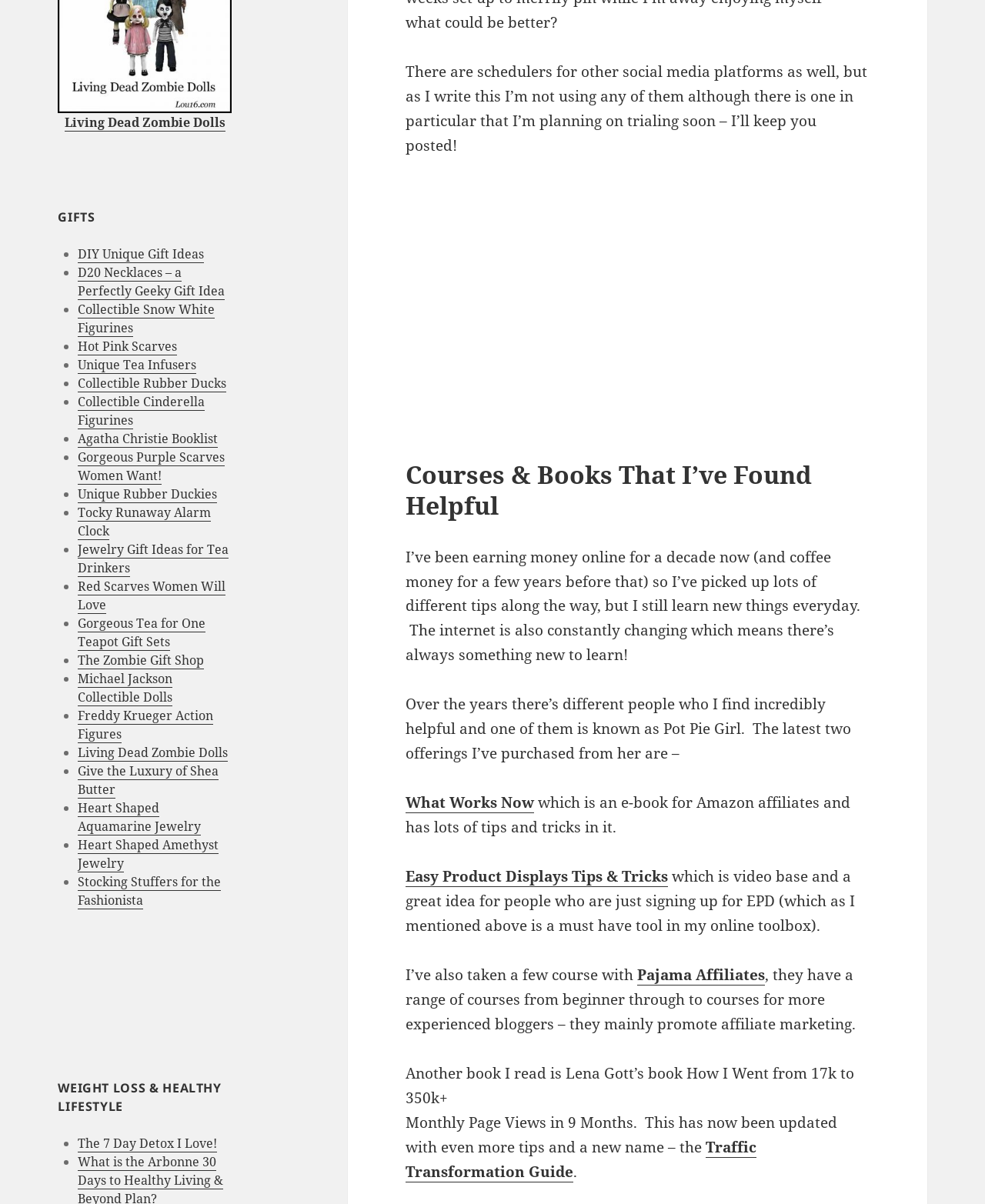Who is mentioned as helpful in online success?
Using the image as a reference, answer the question with a short word or phrase.

Pot Pie Girl